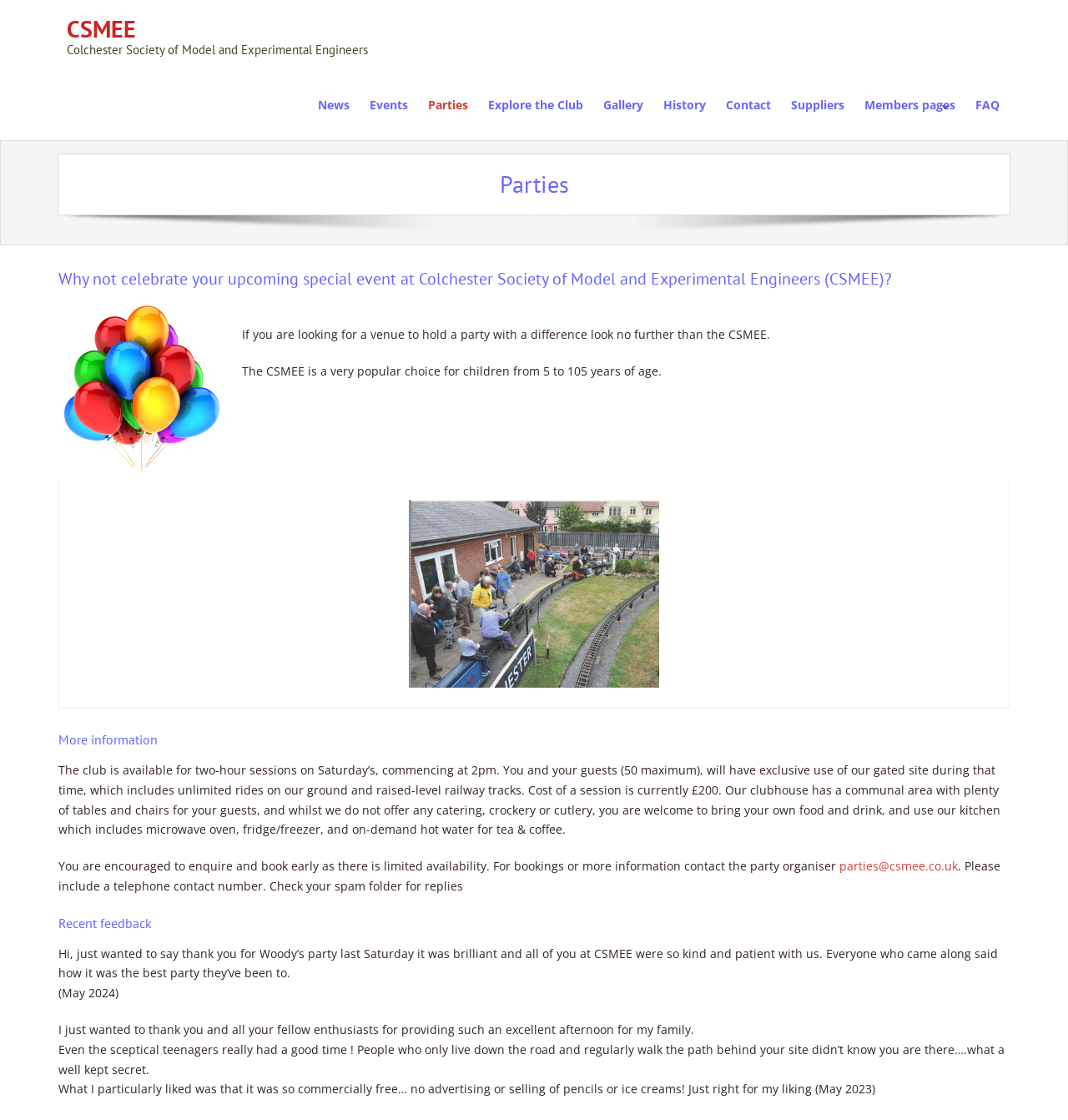What is the duration of a party session?
Please answer the question with a single word or phrase, referencing the image.

Two hours